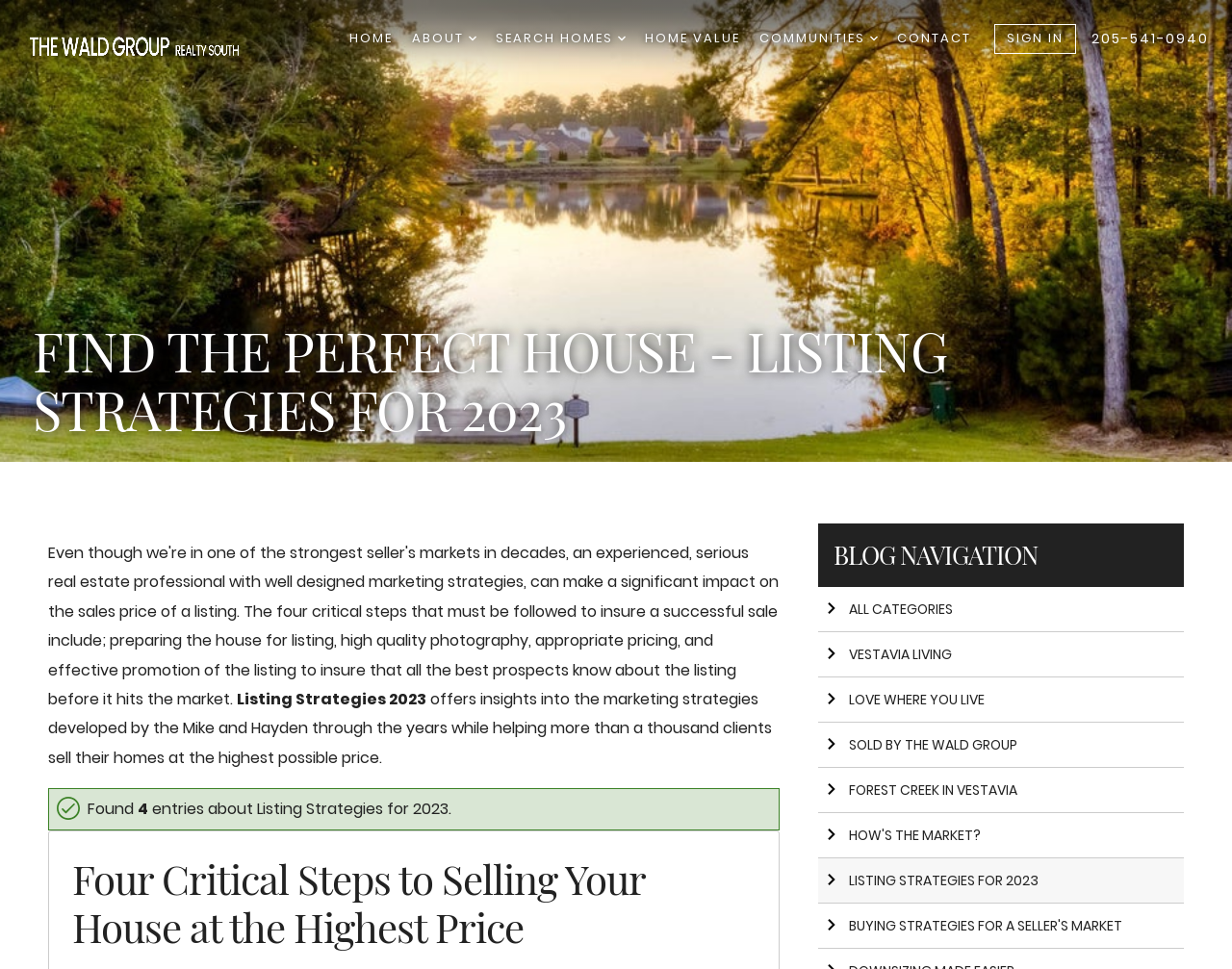Please answer the following question using a single word or phrase: 
What is the topic of the article below the main heading?

Four Critical Steps to Selling Your House at the Highest Price